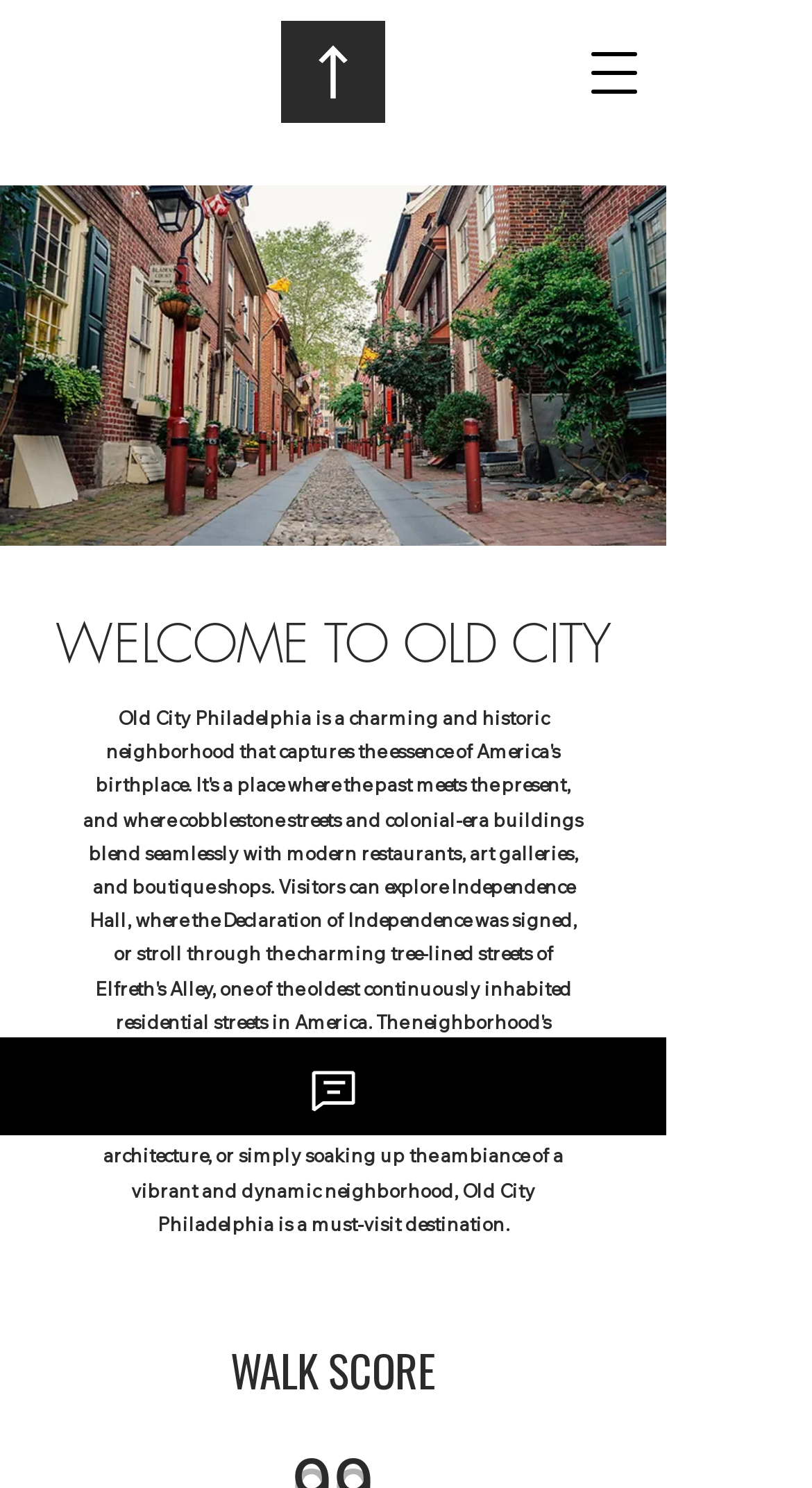Extract the main title from the webpage and generate its text.

WELCOME TO OLD CITY